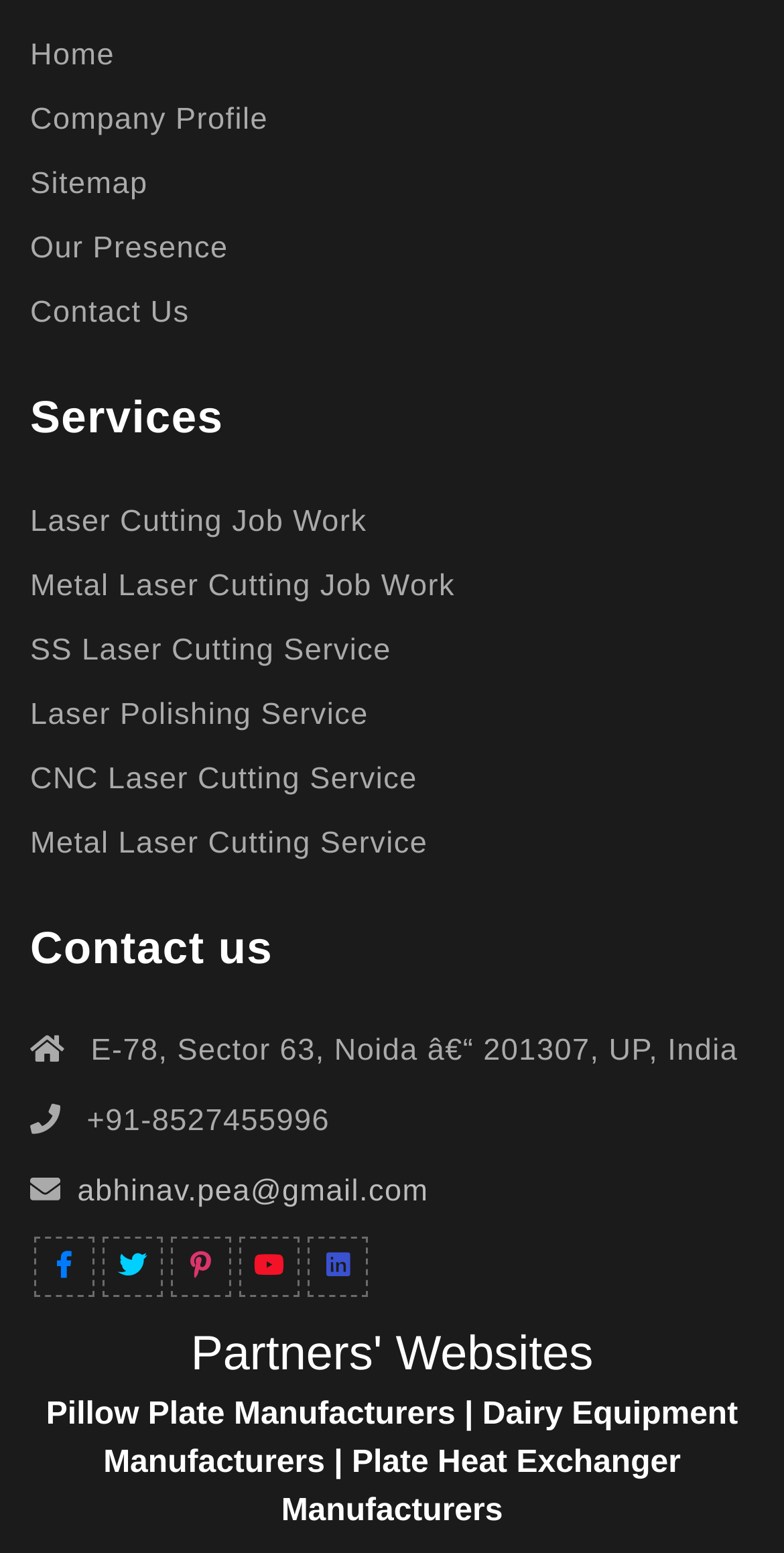Predict the bounding box for the UI component with the following description: "Dairy Equipment Manufacturers |".

[0.132, 0.898, 0.941, 0.951]